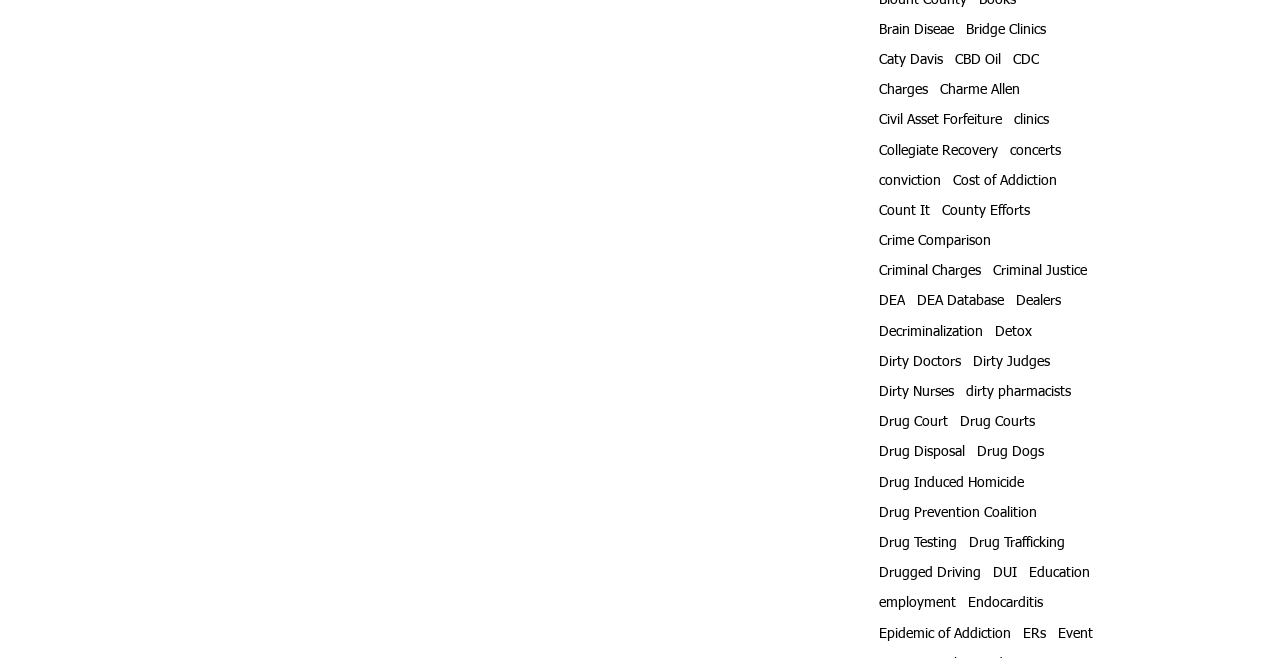Find the bounding box coordinates for the area you need to click to carry out the instruction: "Visit Bridge Clinics". The coordinates should be four float numbers between 0 and 1, indicated as [left, top, right, bottom].

[0.755, 0.032, 0.817, 0.059]